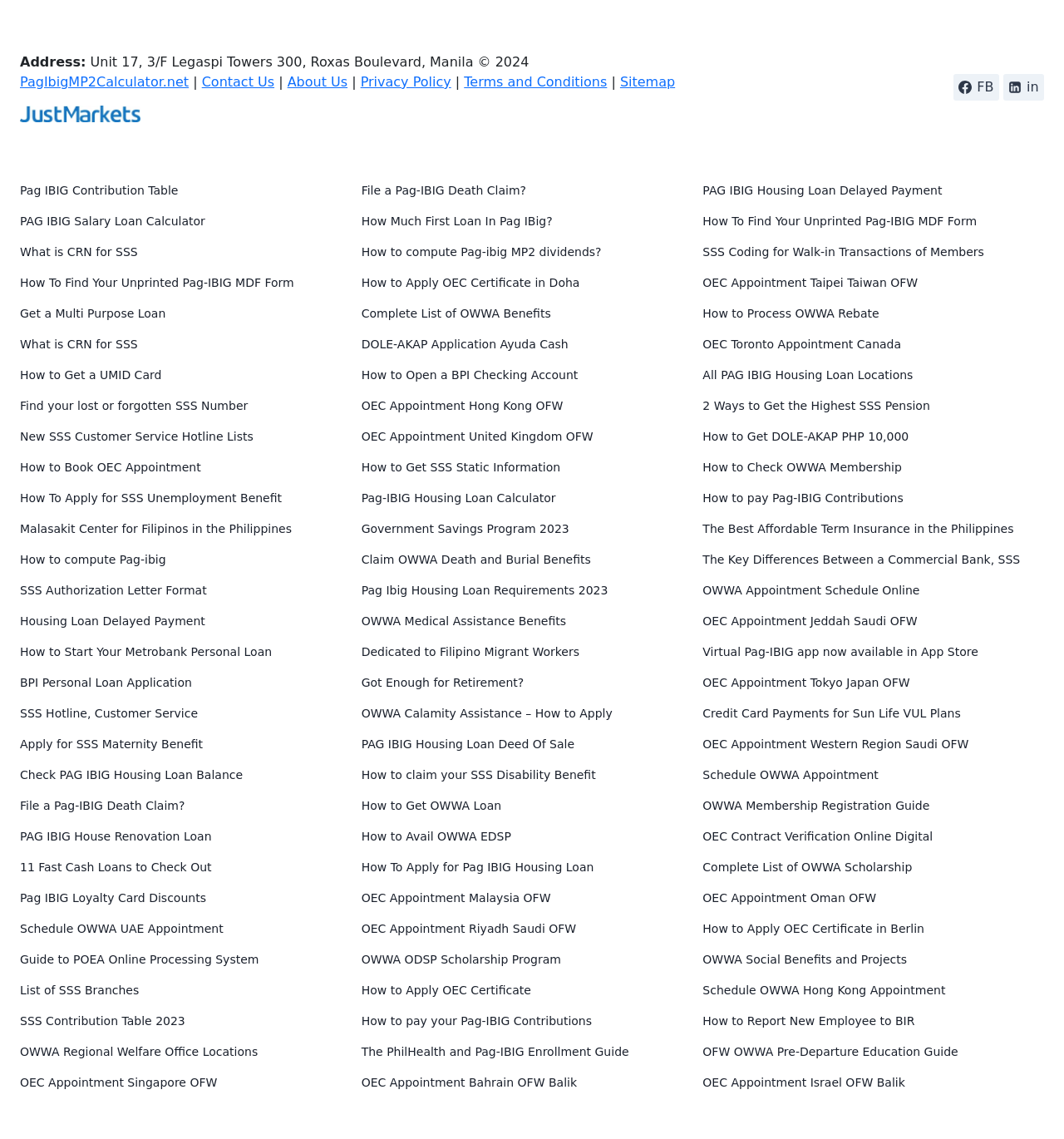How many links are present under the 'About Us' section?
Offer a detailed and exhaustive answer to the question.

There is no 'About Us' section on the webpage, so there are no links present under it.